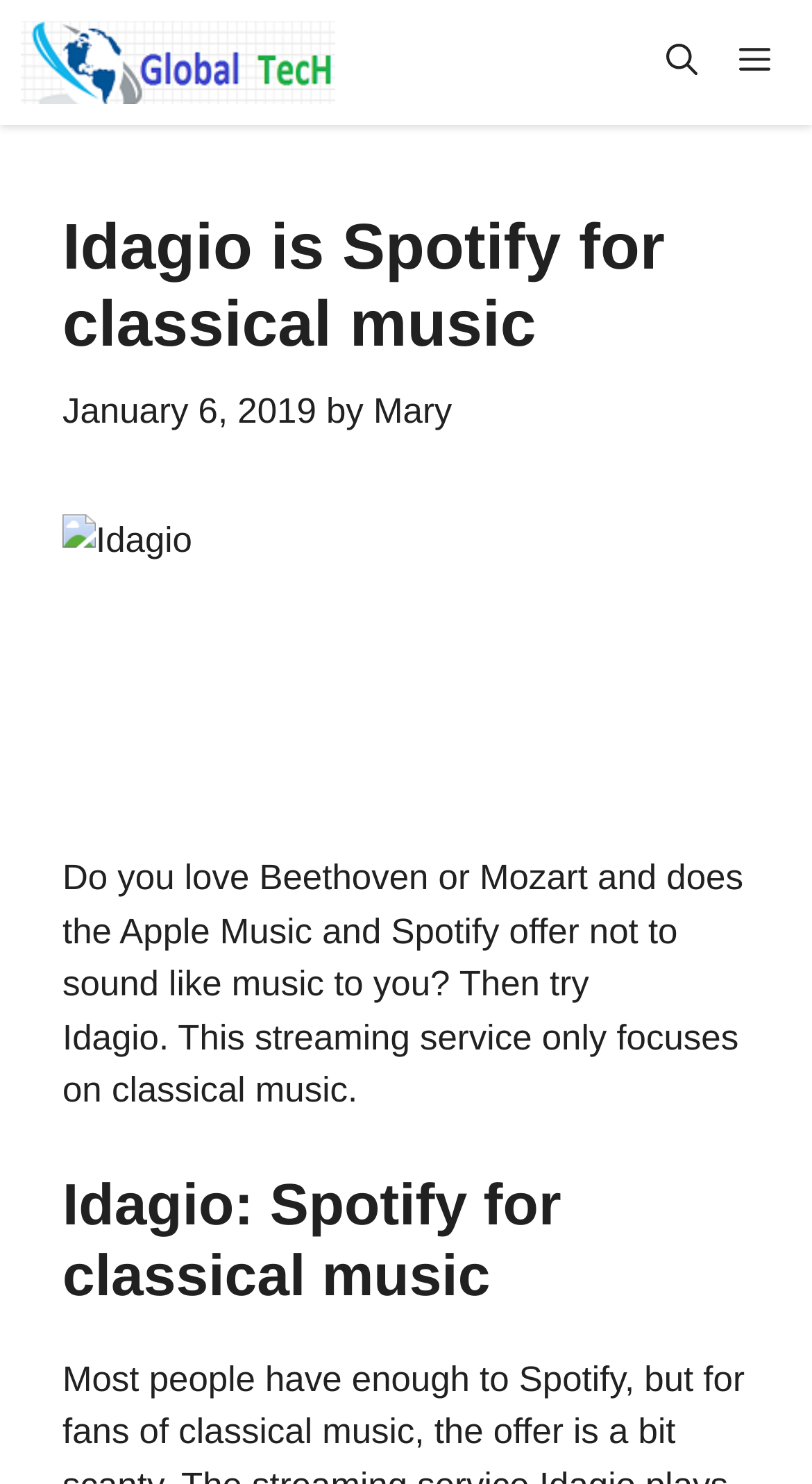What type of music does Idagio focus on?
Based on the image, answer the question with a single word or brief phrase.

Classical music